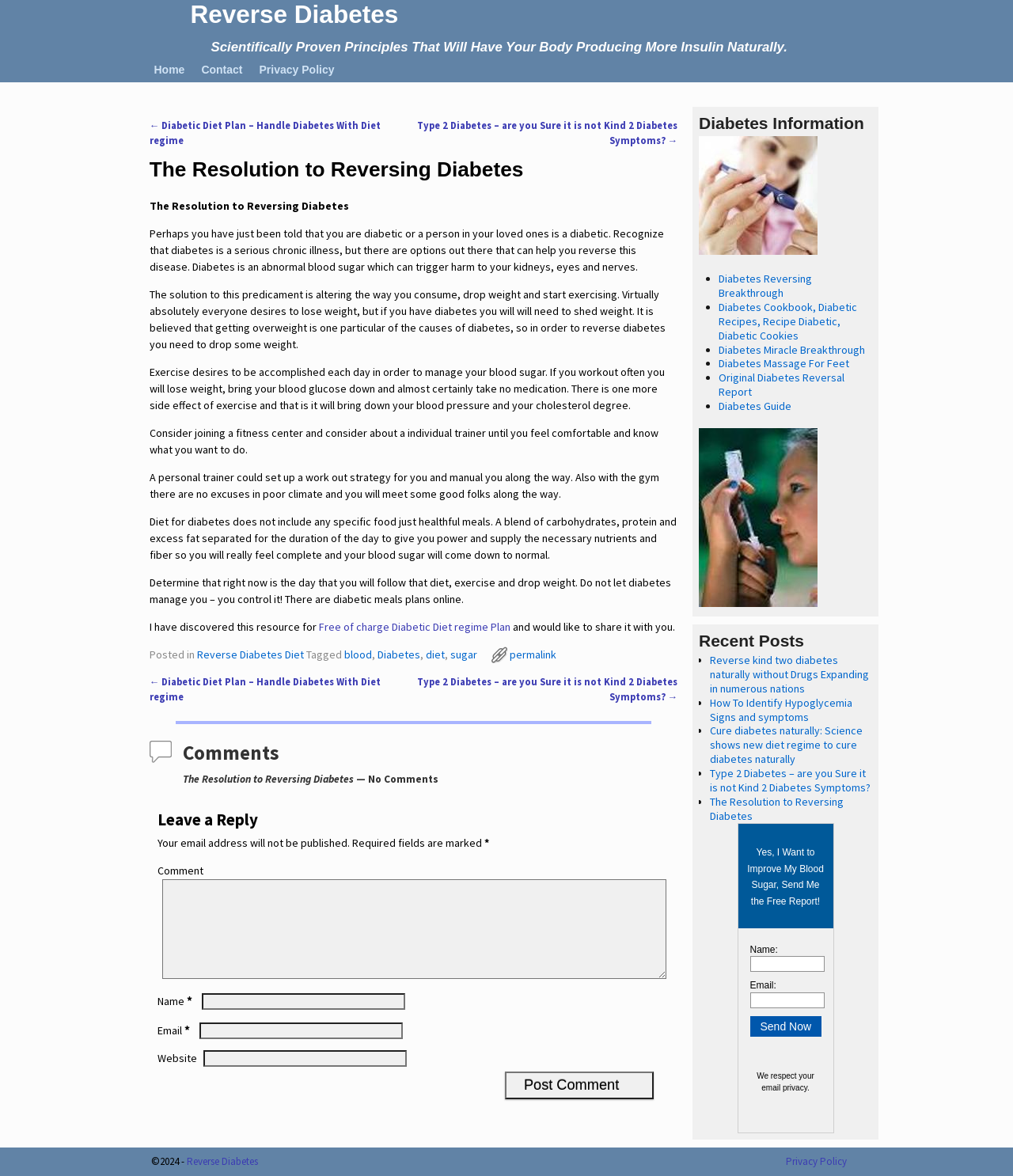What is the main topic of this webpage? Analyze the screenshot and reply with just one word or a short phrase.

Reversing Diabetes